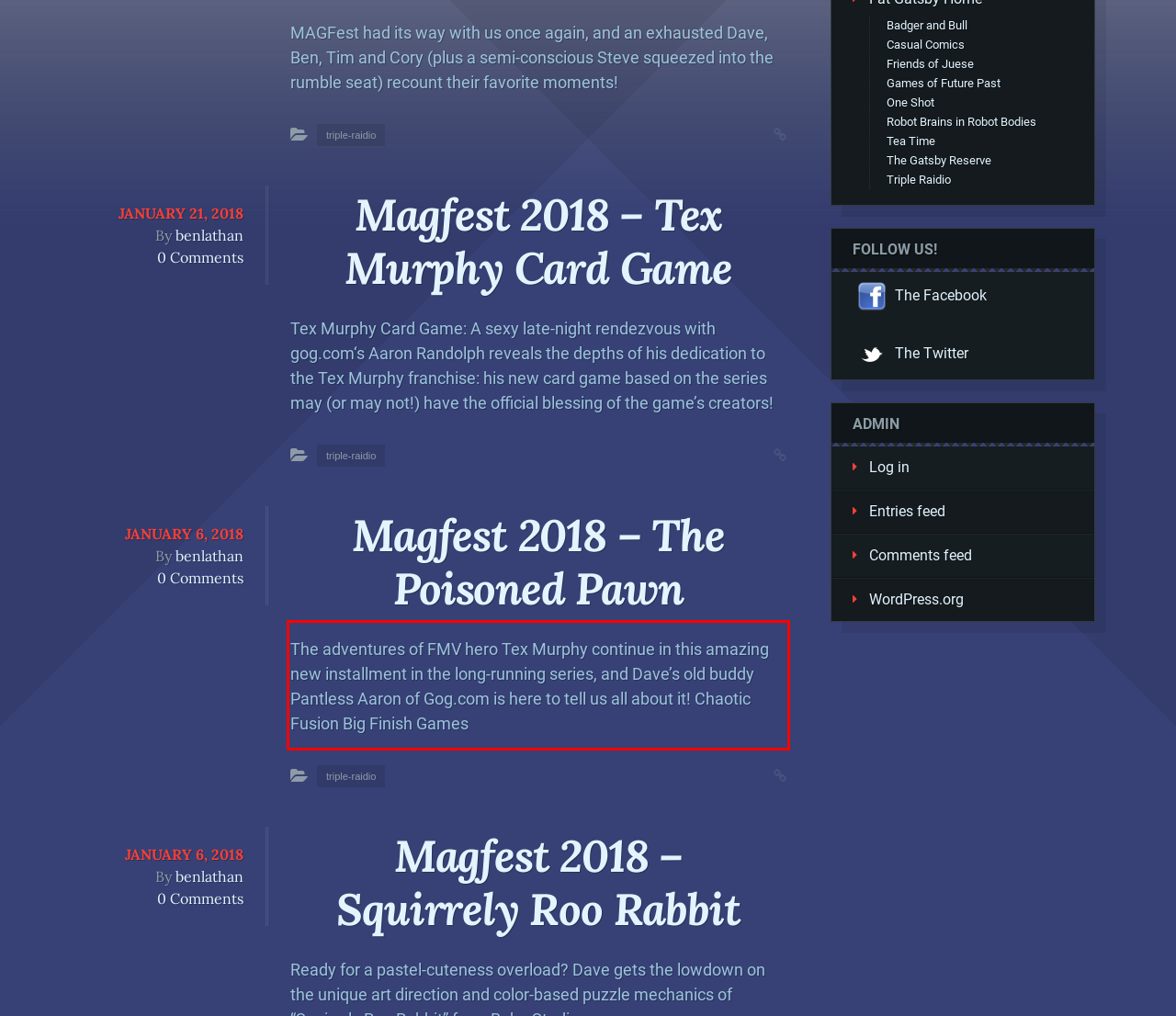Please identify the text within the red rectangular bounding box in the provided webpage screenshot.

The adventures of FMV hero Tex Murphy continue in this amazing new installment in the long-running series, and Dave’s old buddy Pantless Aaron of Gog.com is here to tell us all about it! Chaotic Fusion Big Finish Games